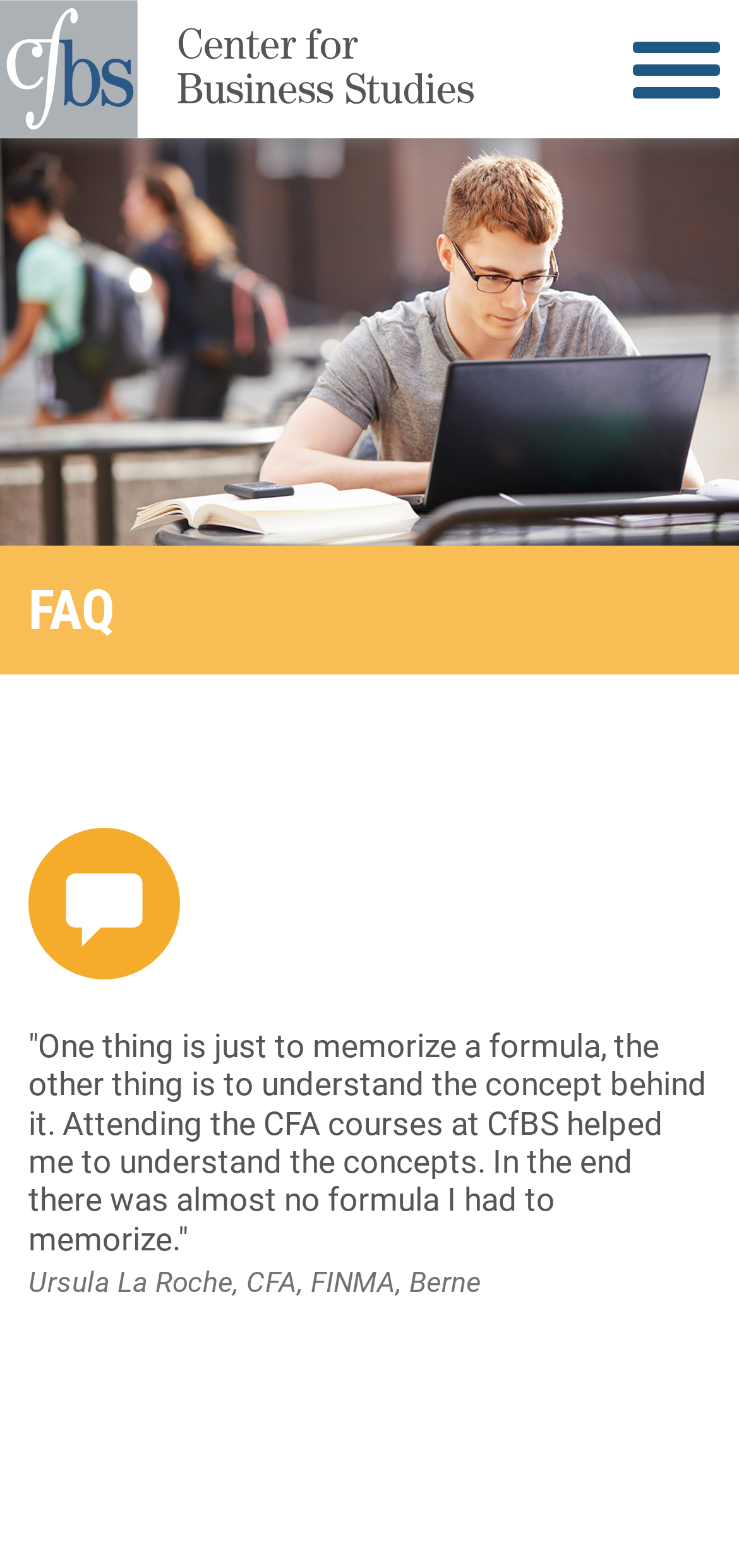Given the element description "alt="search"", identify the bounding box of the corresponding UI element.

None